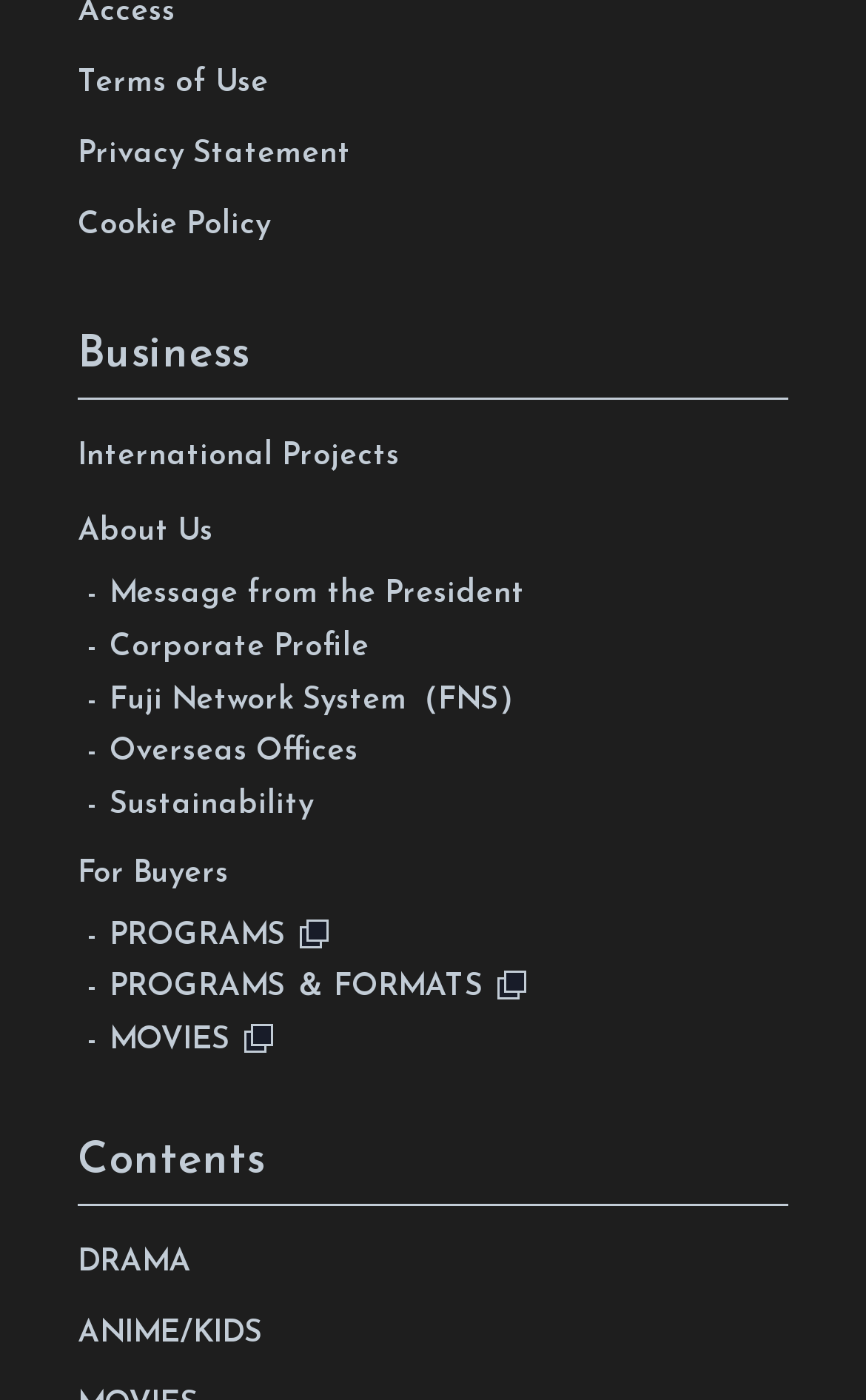What is the last link in the 'About Us' section?
Based on the visual content, answer with a single word or a brief phrase.

Sustainability